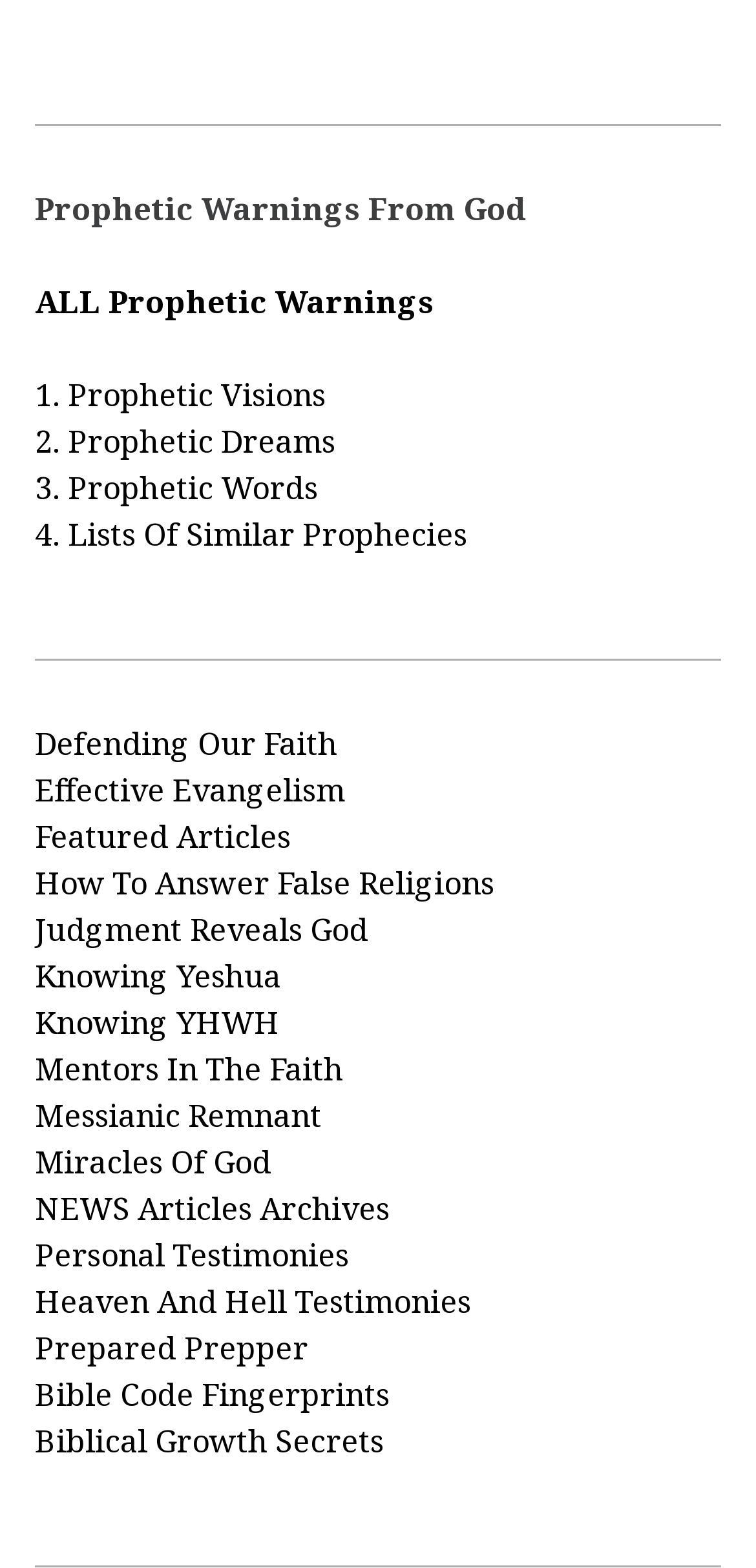Locate the coordinates of the bounding box for the clickable region that fulfills this instruction: "Click on Prophetic Warnings From God".

[0.046, 0.119, 0.697, 0.146]